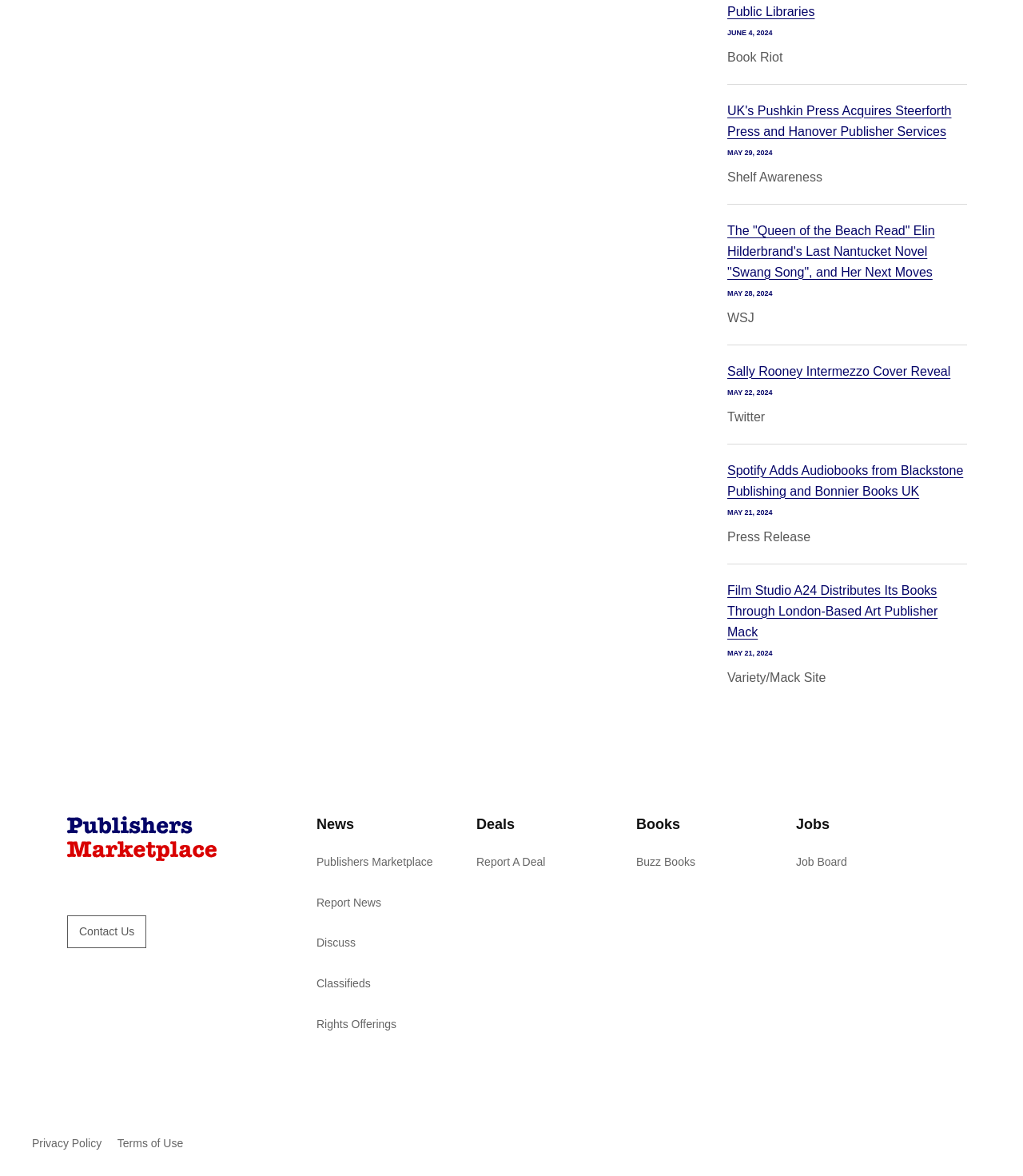Given the following UI element description: "Sally Rooney Intermezzo Cover Reveal", find the bounding box coordinates in the webpage screenshot.

[0.711, 0.307, 0.945, 0.325]